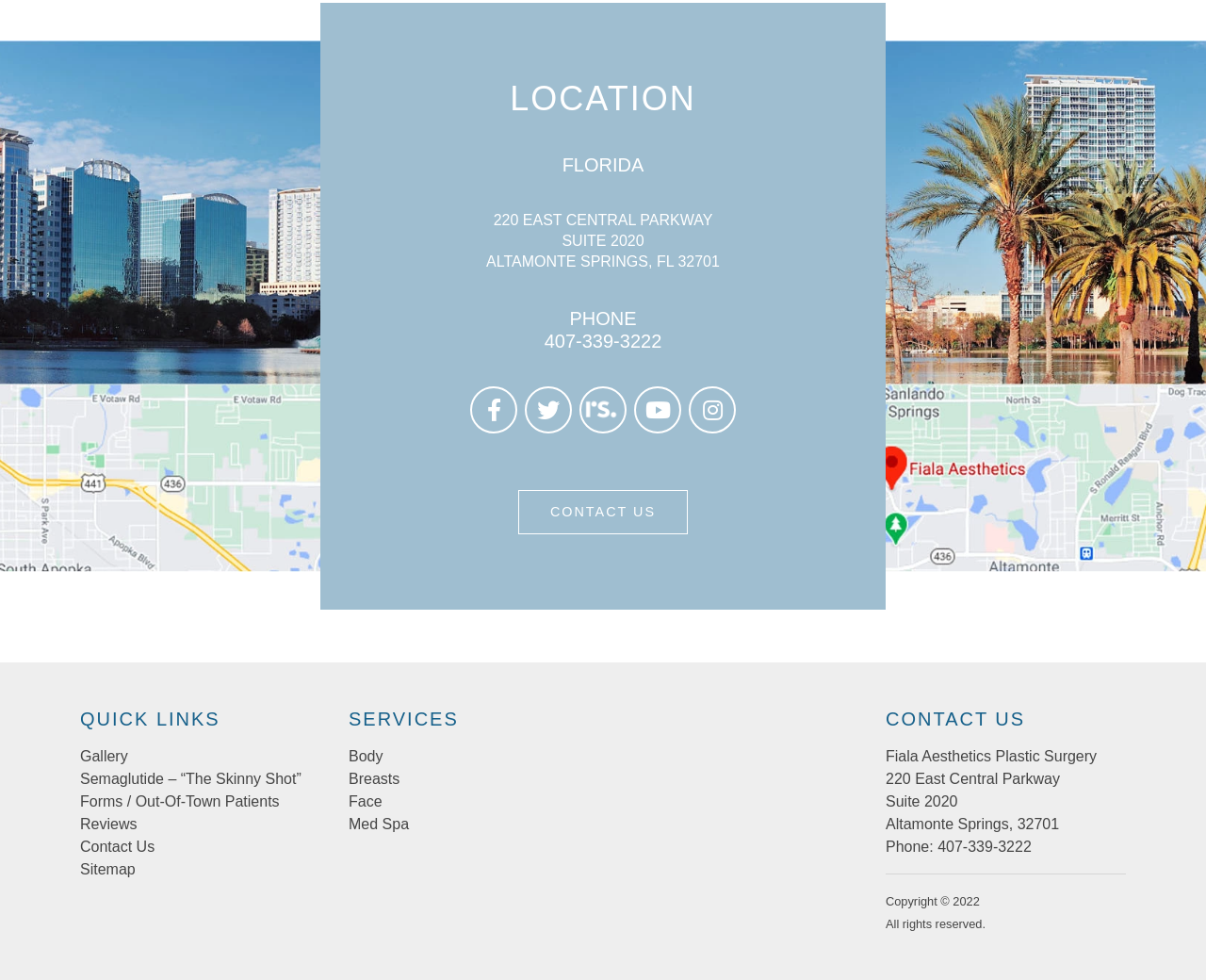Using the element description: "Semaglutide – “The Skinny Shot”", determine the bounding box coordinates for the specified UI element. The coordinates should be four float numbers between 0 and 1, [left, top, right, bottom].

[0.066, 0.787, 0.25, 0.803]